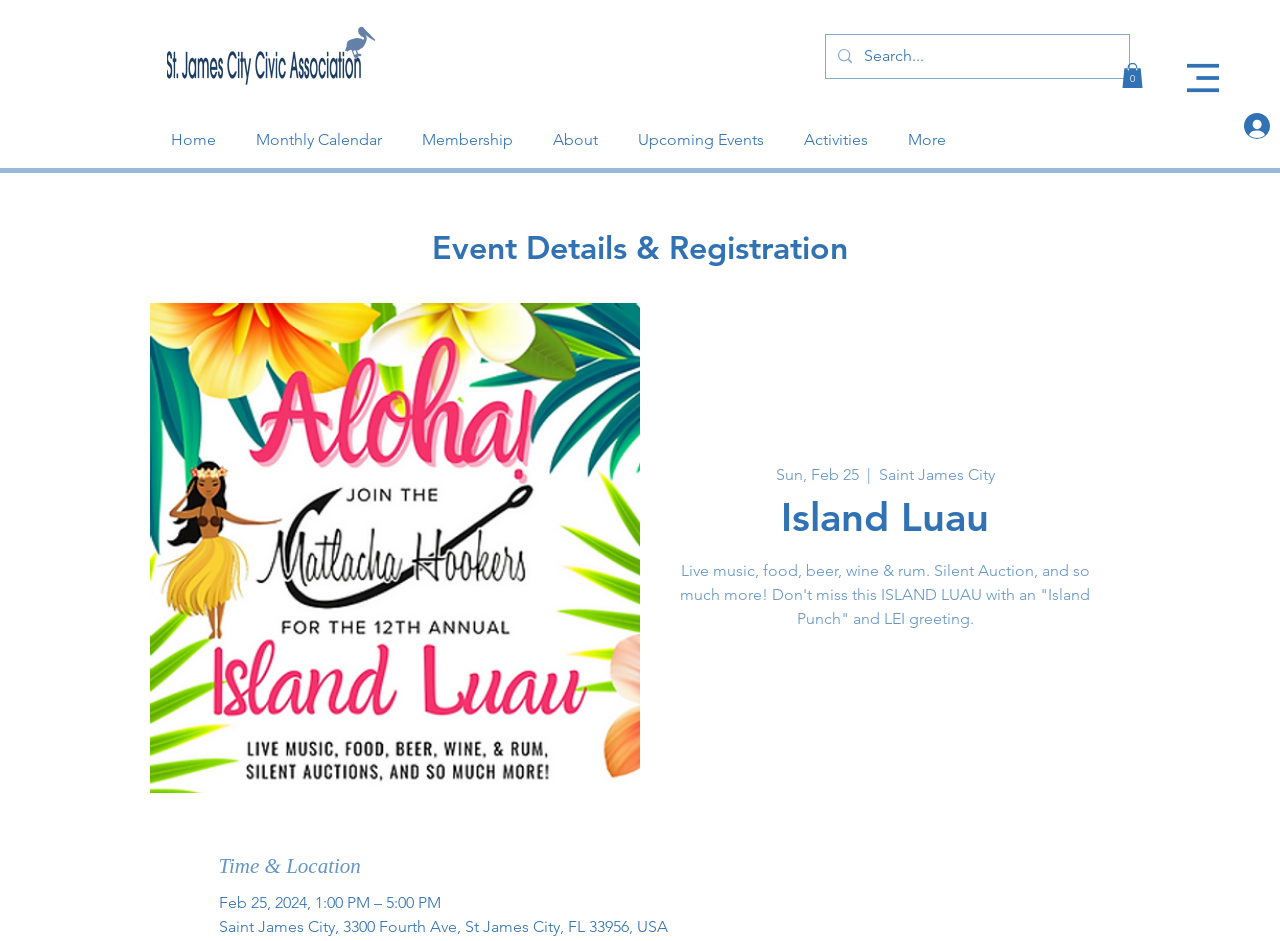What is the event name?
Refer to the image and give a detailed response to the question.

I found the event name by looking at the heading 'Event Details & Registration' and the image 'Island Luau' below it, which suggests that the event name is 'Island Luau'.